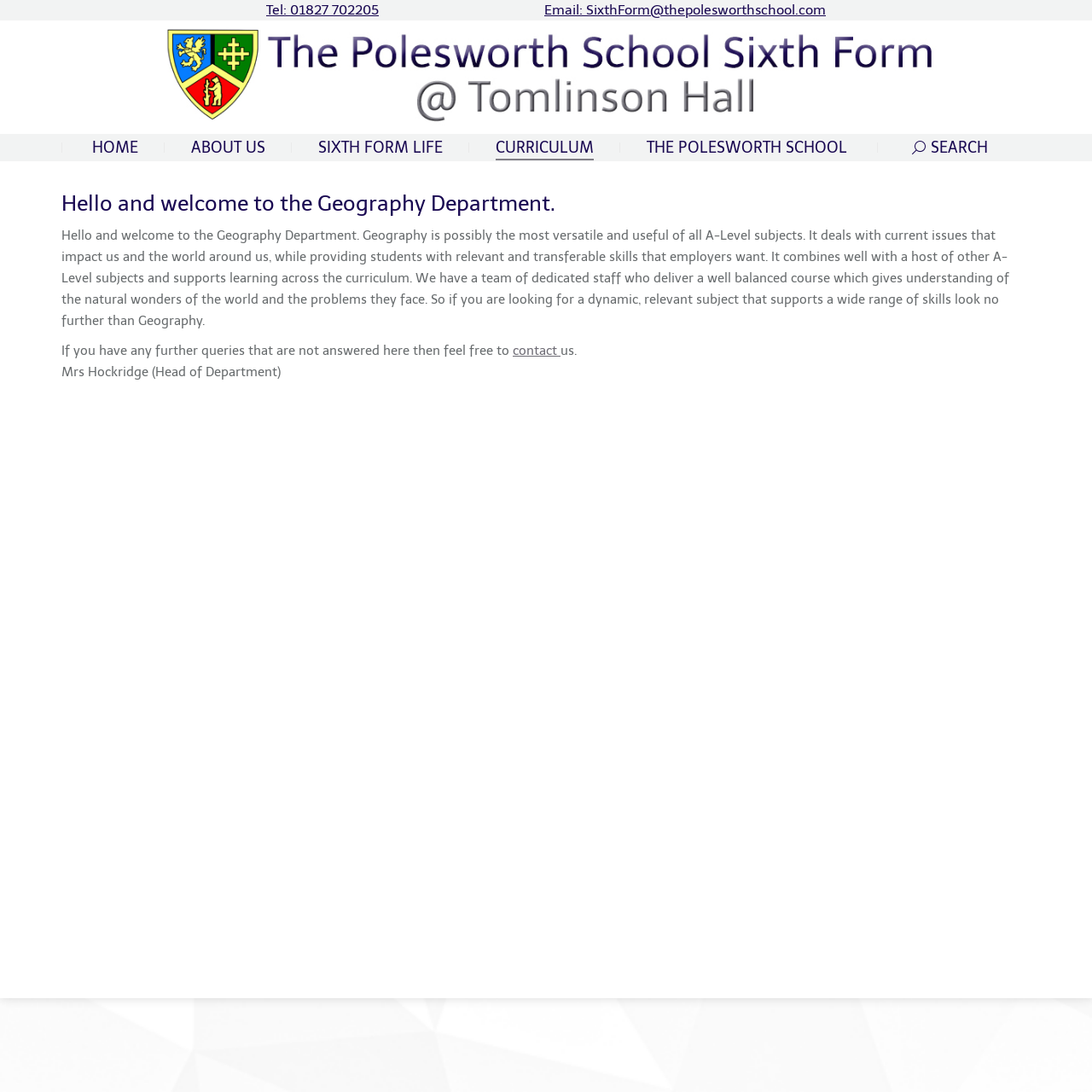Please find the bounding box coordinates (top-left x, top-left y, bottom-right x, bottom-right y) in the screenshot for the UI element described as follows: Email: SixthForm@thepolesworthschool.com

[0.498, 0.002, 0.756, 0.016]